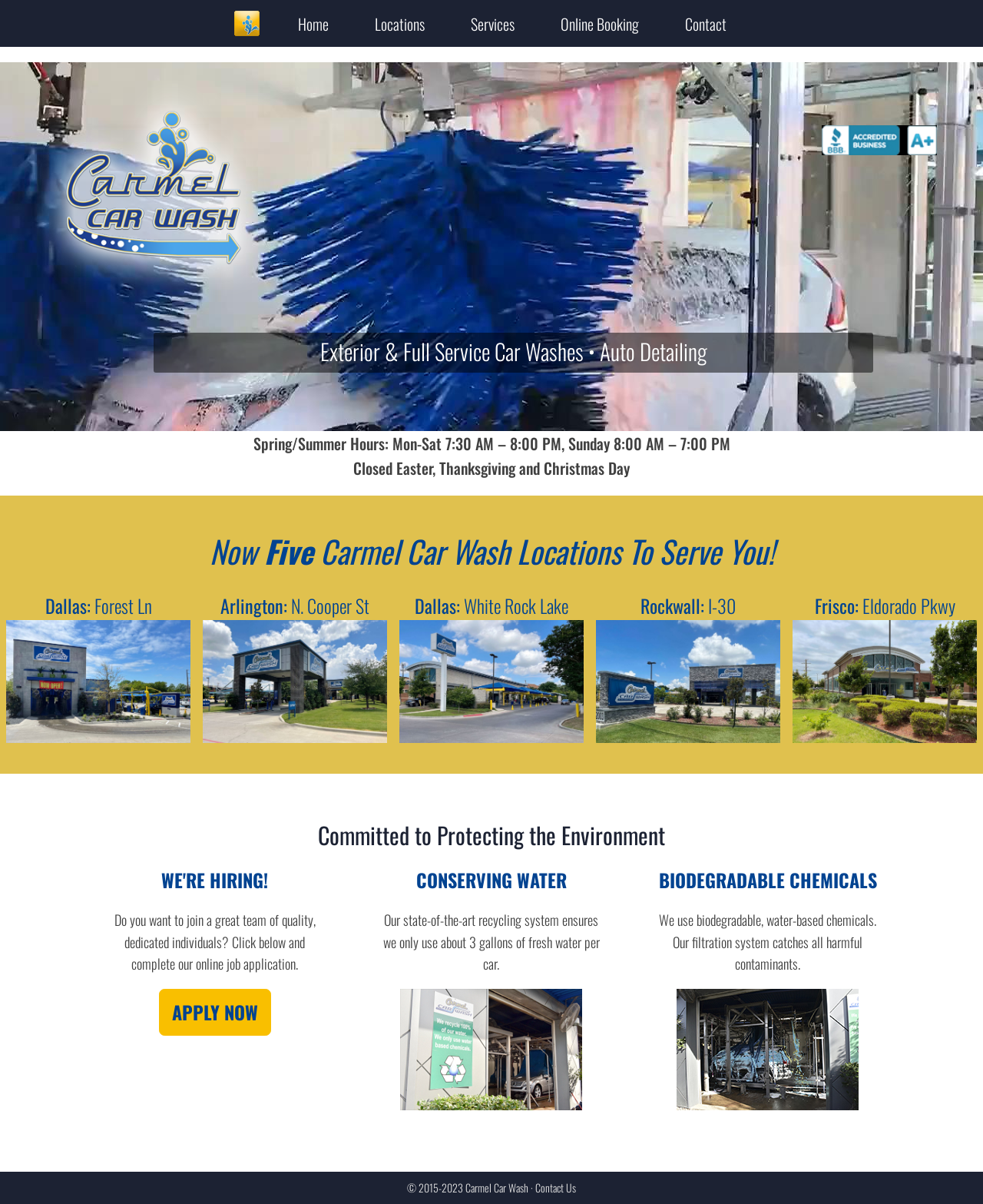Using the provided element description, identify the bounding box coordinates as (top-left x, top-left y, bottom-right x, bottom-right y). Ensure all values are between 0 and 1. Description: Services

[0.455, 0.009, 0.546, 0.03]